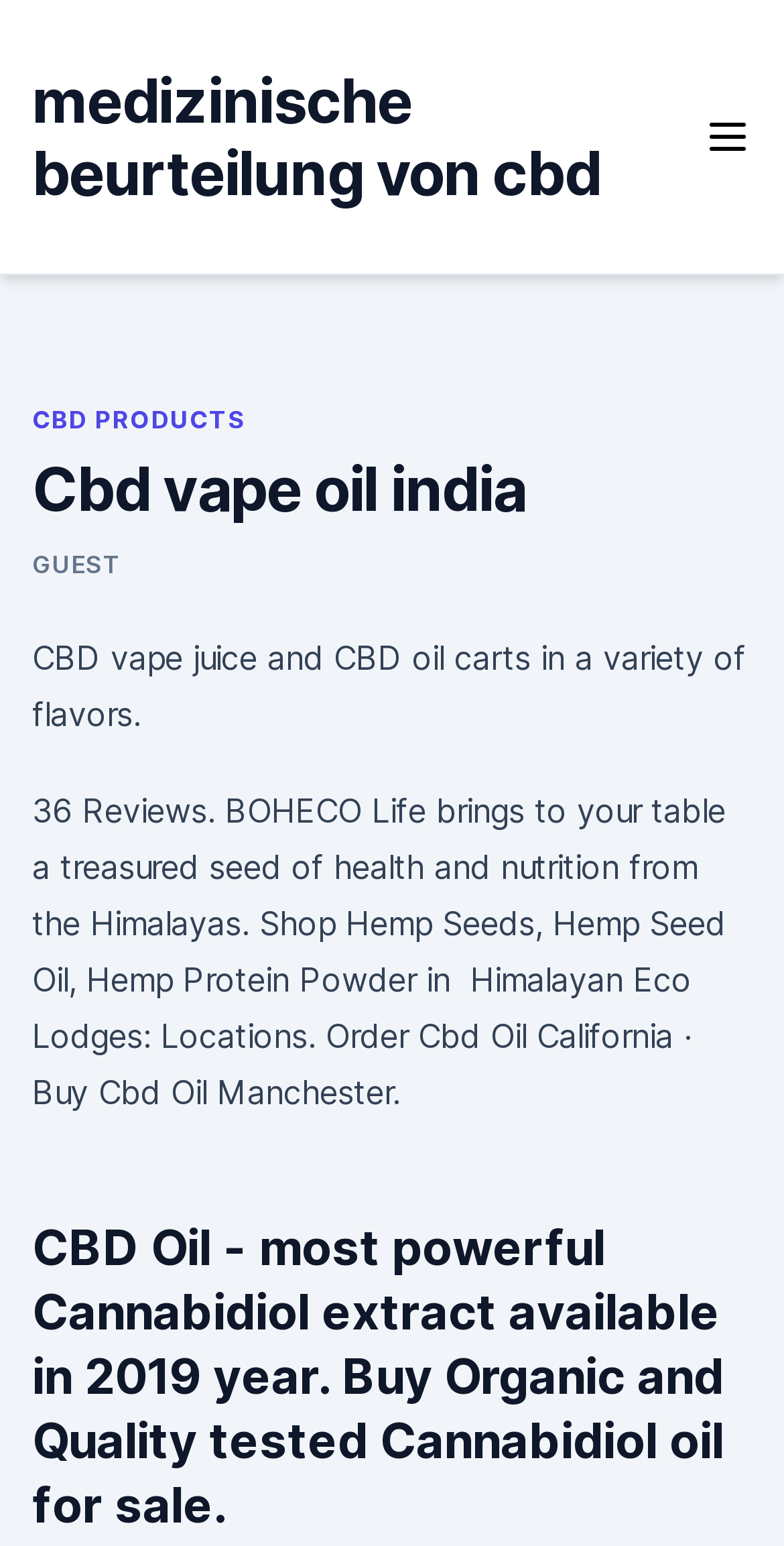Give a concise answer of one word or phrase to the question: 
How many reviews are mentioned on the webpage?

36